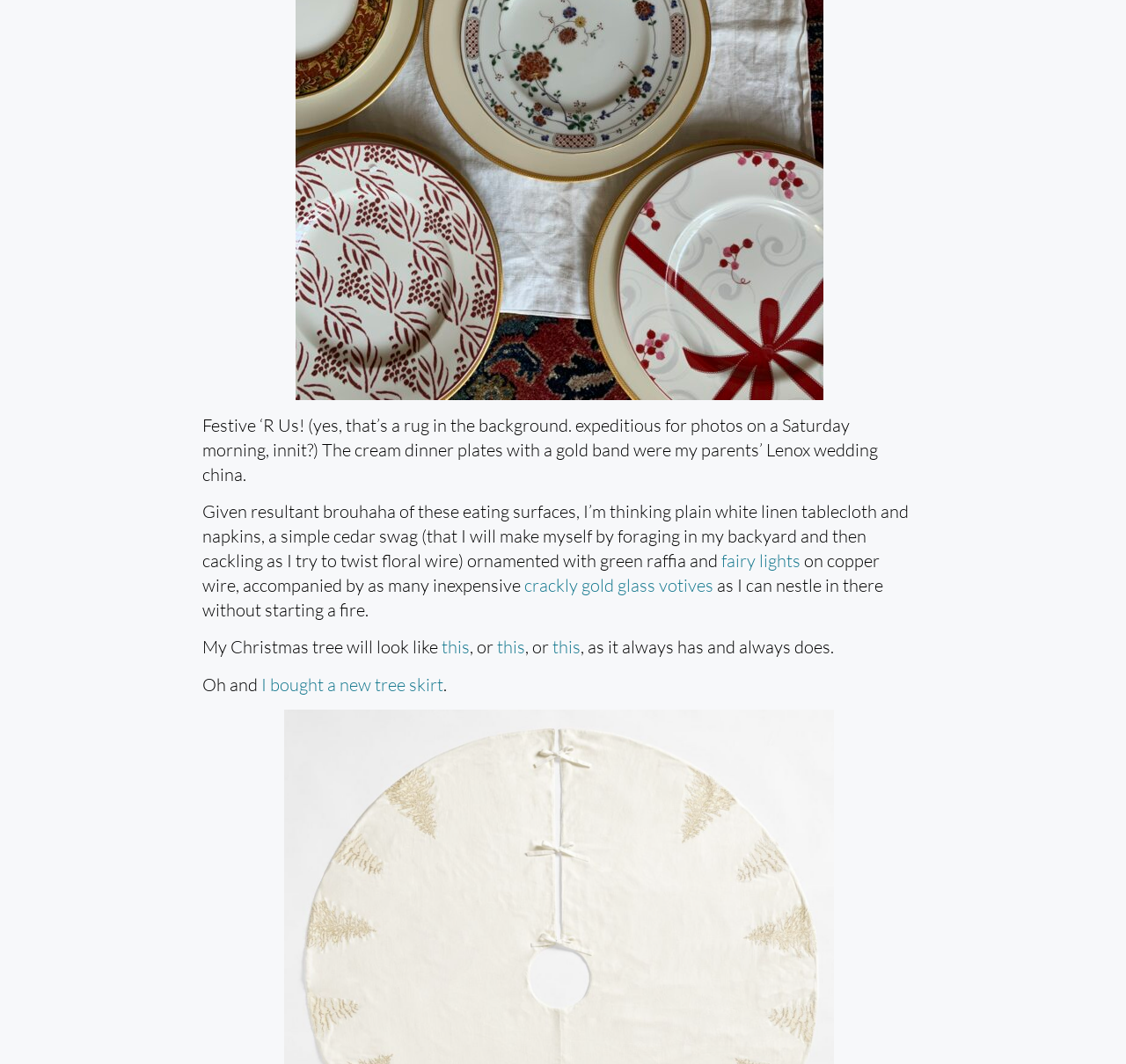Please determine the bounding box coordinates, formatted as (top-left x, top-left y, bottom-right x, bottom-right y), with all values as floating point numbers between 0 and 1. Identify the bounding box of the region described as: this

[0.441, 0.598, 0.466, 0.619]